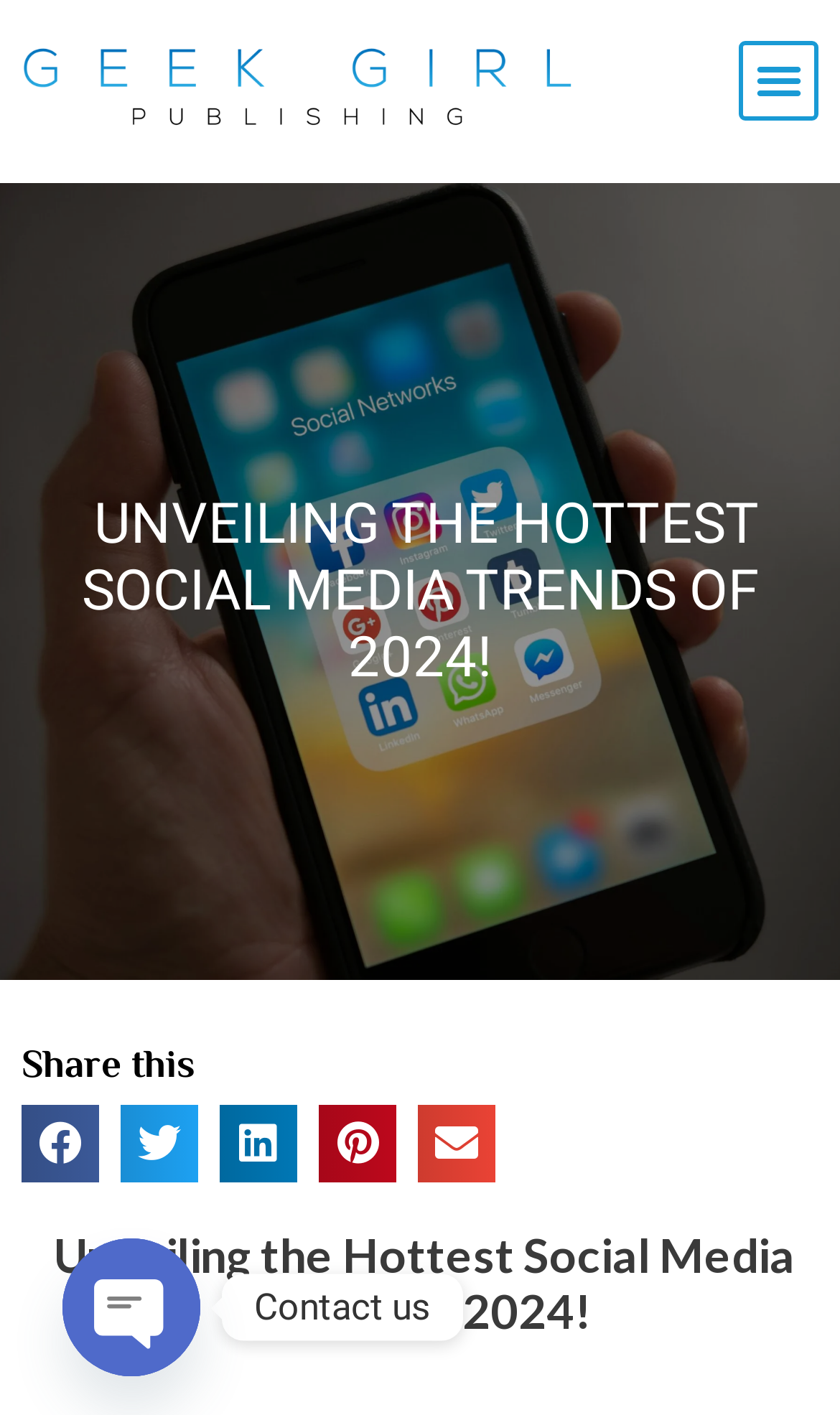Provide the bounding box coordinates, formatted as (top-left x, top-left y, bottom-right x, bottom-right y), with all values being floating point numbers between 0 and 1. Identify the bounding box of the UI element that matches the description: aria-label="Whatsapp"

[0.074, 0.875, 0.238, 0.973]